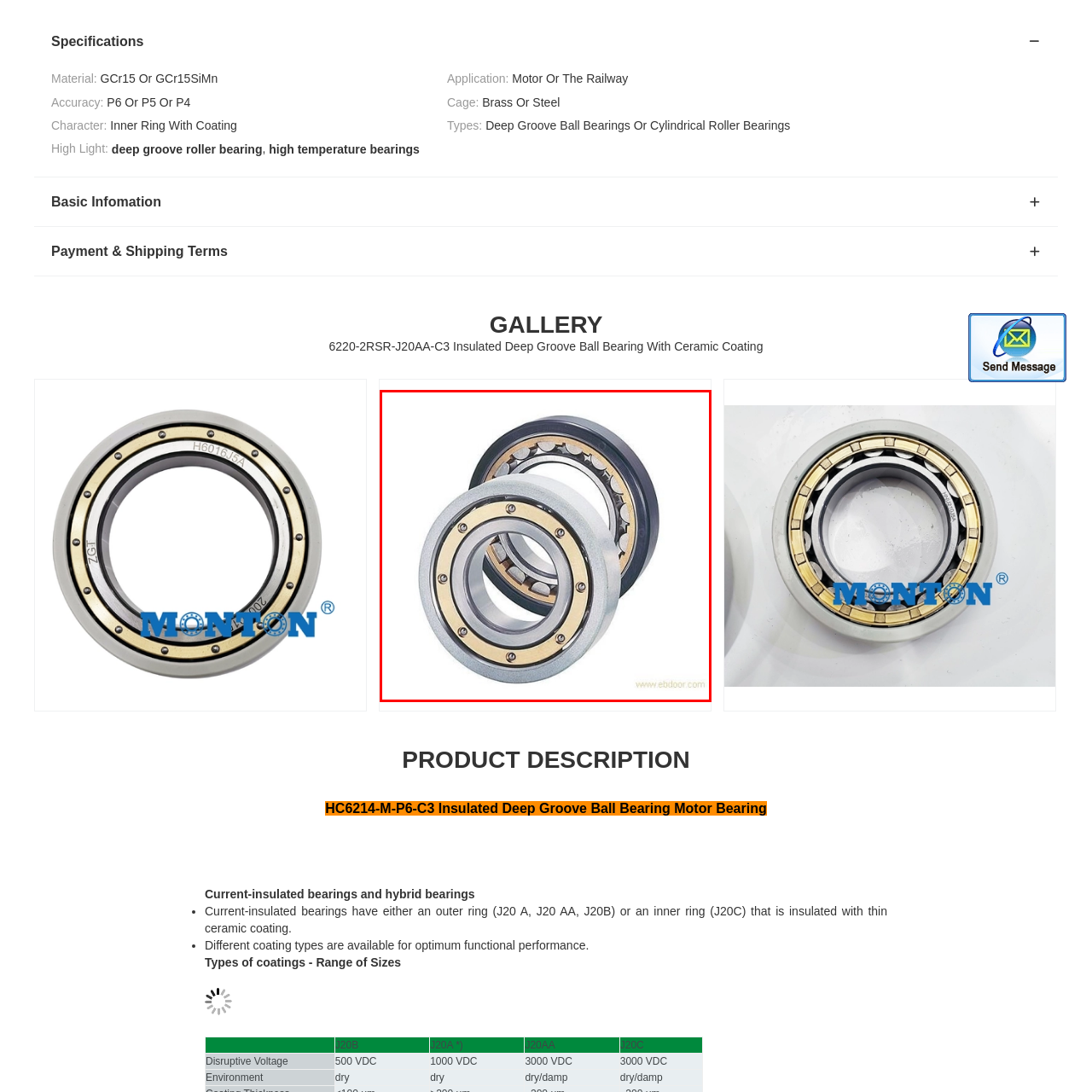Detail the features and elements seen in the red-circled portion of the image.

This image showcases a **6220-2RSR-J20AA-C3 Insulated Deep Groove Ball Bearing** with a ceramic coating, designed for high-performance applications. The components visible include the outer and inner rings, as well as the rolling elements, which are arranged in a configuration typical of deep groove ball bearings. The bearing is engineered to reduce friction and wear, making it suitable for motor and railway applications. Its insulated design helps prevent electrical currents from affecting the bearing's performance, thereby enhancing its longevity. The prominence of both brass and steel materials in its construction indicates a robust design aimed at ensuring durability and stability under high temperature and load conditions.